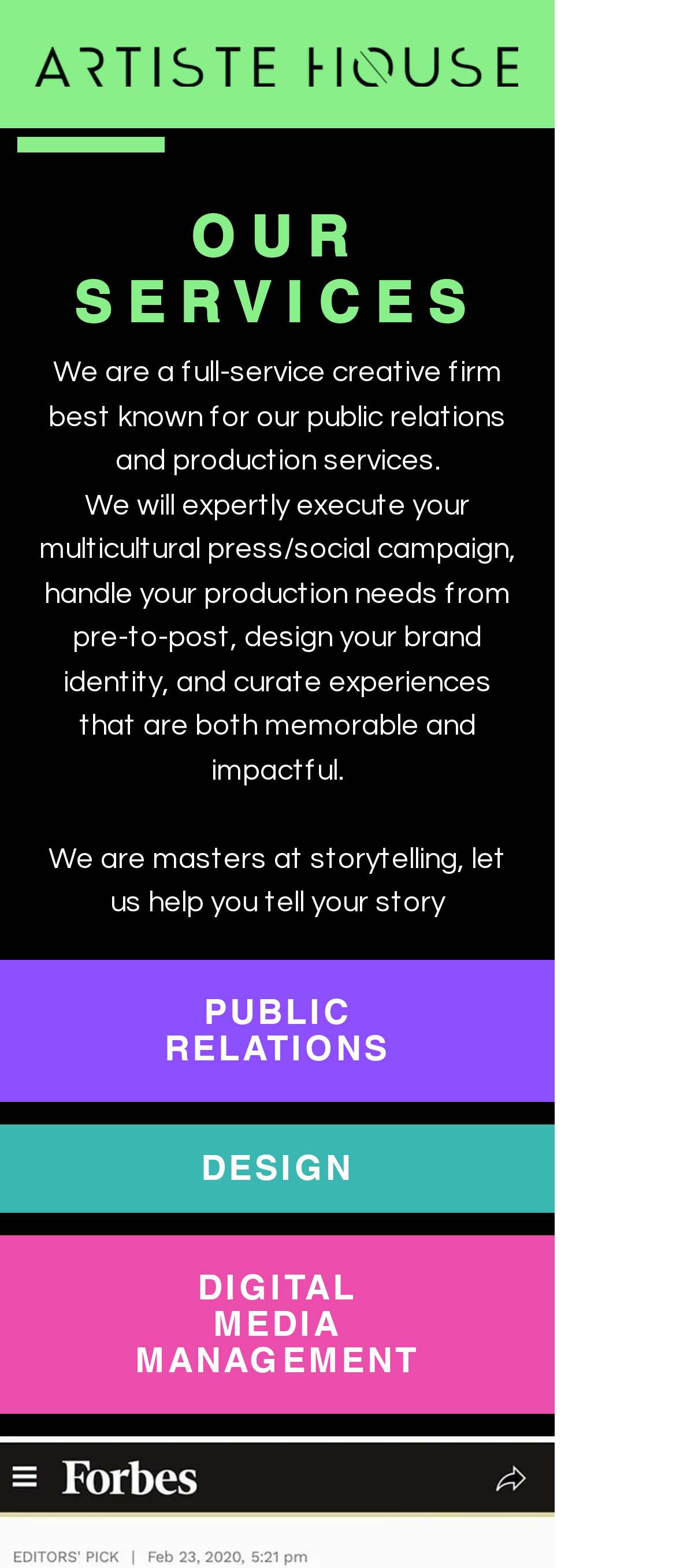What is the focus of Artiste House's storytelling?
Based on the screenshot, provide your answer in one word or phrase.

Brand Identity